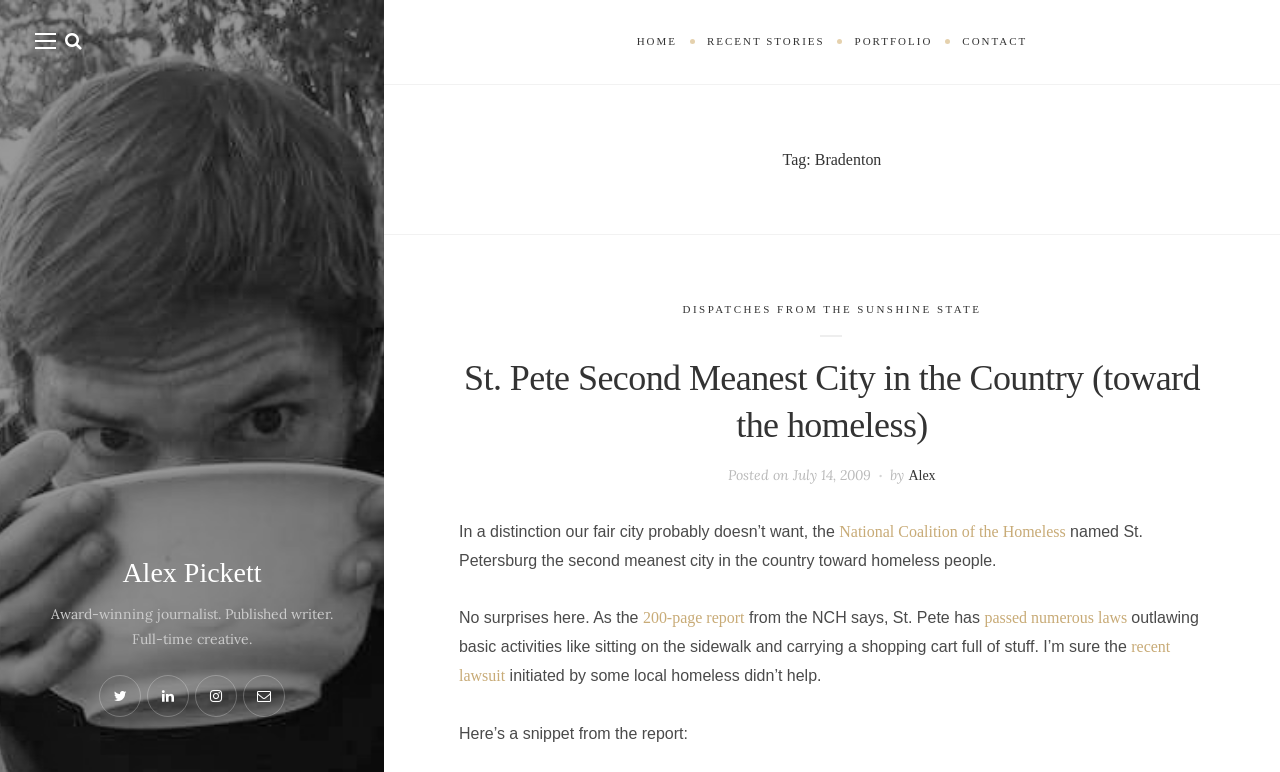Determine the bounding box coordinates of the element's region needed to click to follow the instruction: "Contact Alex Pickett". Provide these coordinates as four float numbers between 0 and 1, formatted as [left, top, right, bottom].

[0.74, 0.032, 0.814, 0.076]